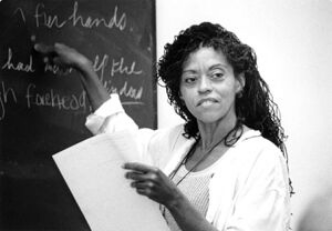Is the instructor's attire formal?
Look at the image and answer with only one word or phrase.

No